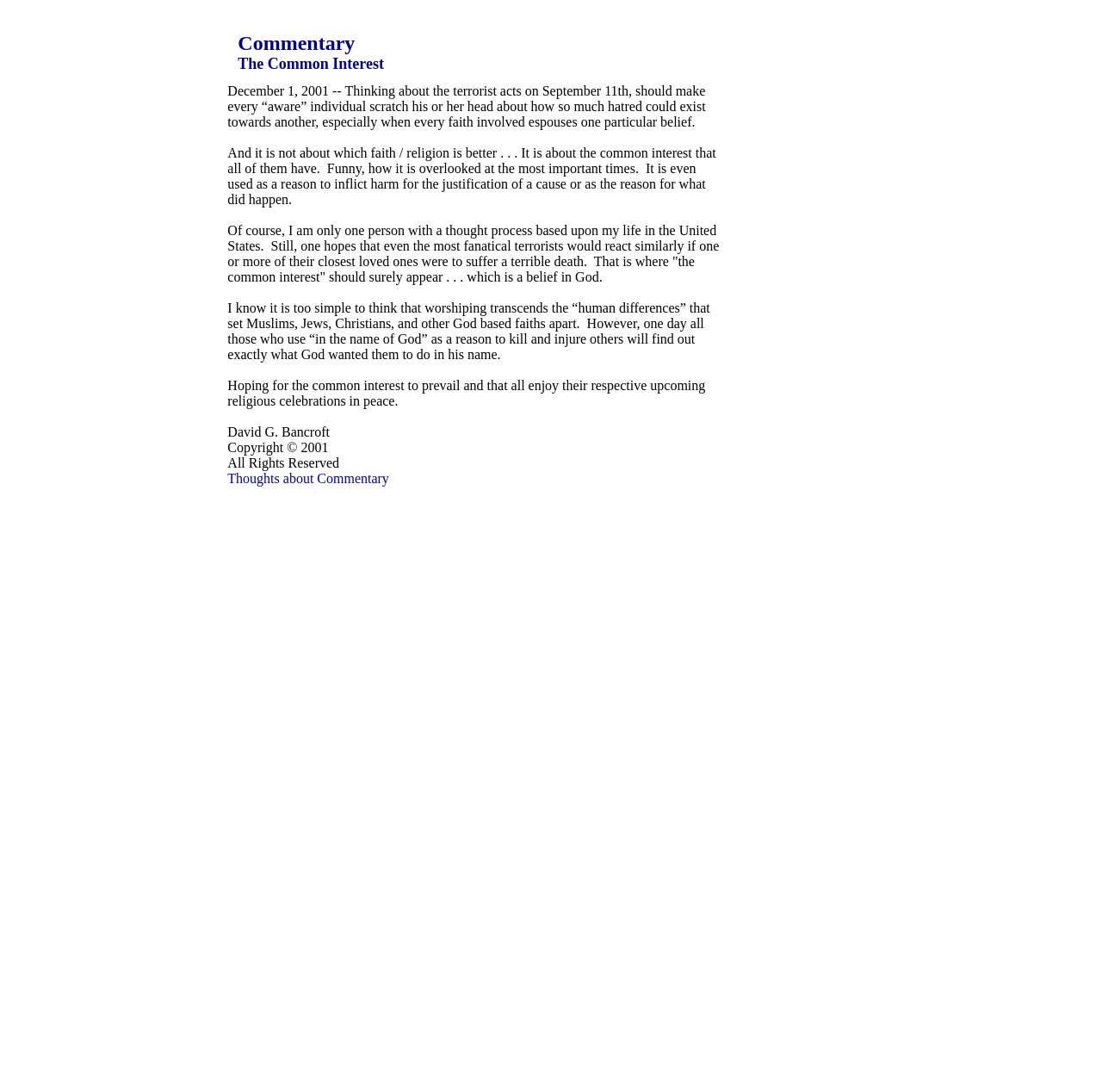Extract the bounding box coordinates of the UI element described: "Thoughts about Commentary". Provide the coordinates in the format [left, top, right, bottom] with values ranging from 0 to 1.

[0.207, 0.432, 0.353, 0.445]